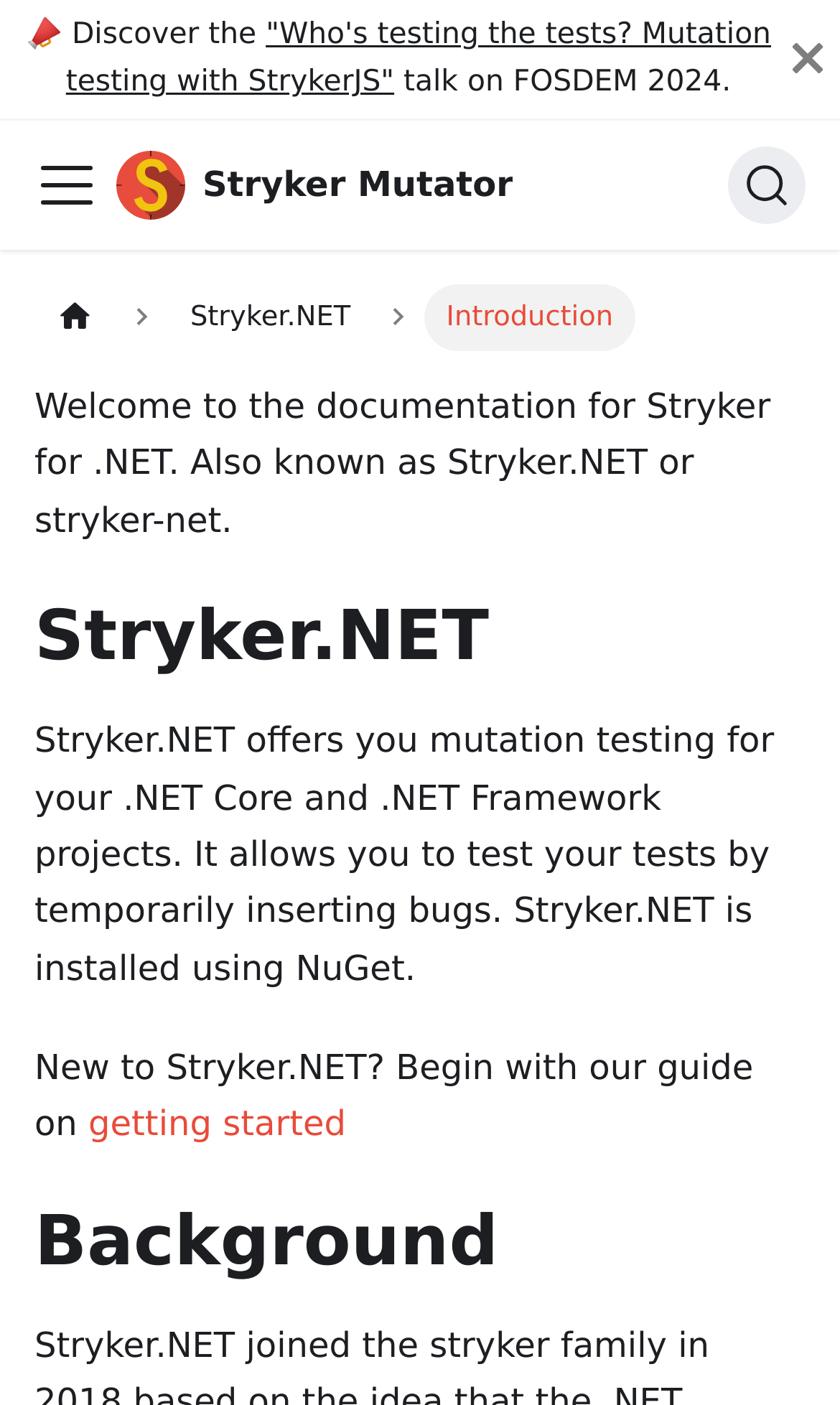What is the name of the mutation testing tool?
Please provide a single word or phrase as the answer based on the screenshot.

Stryker.NET